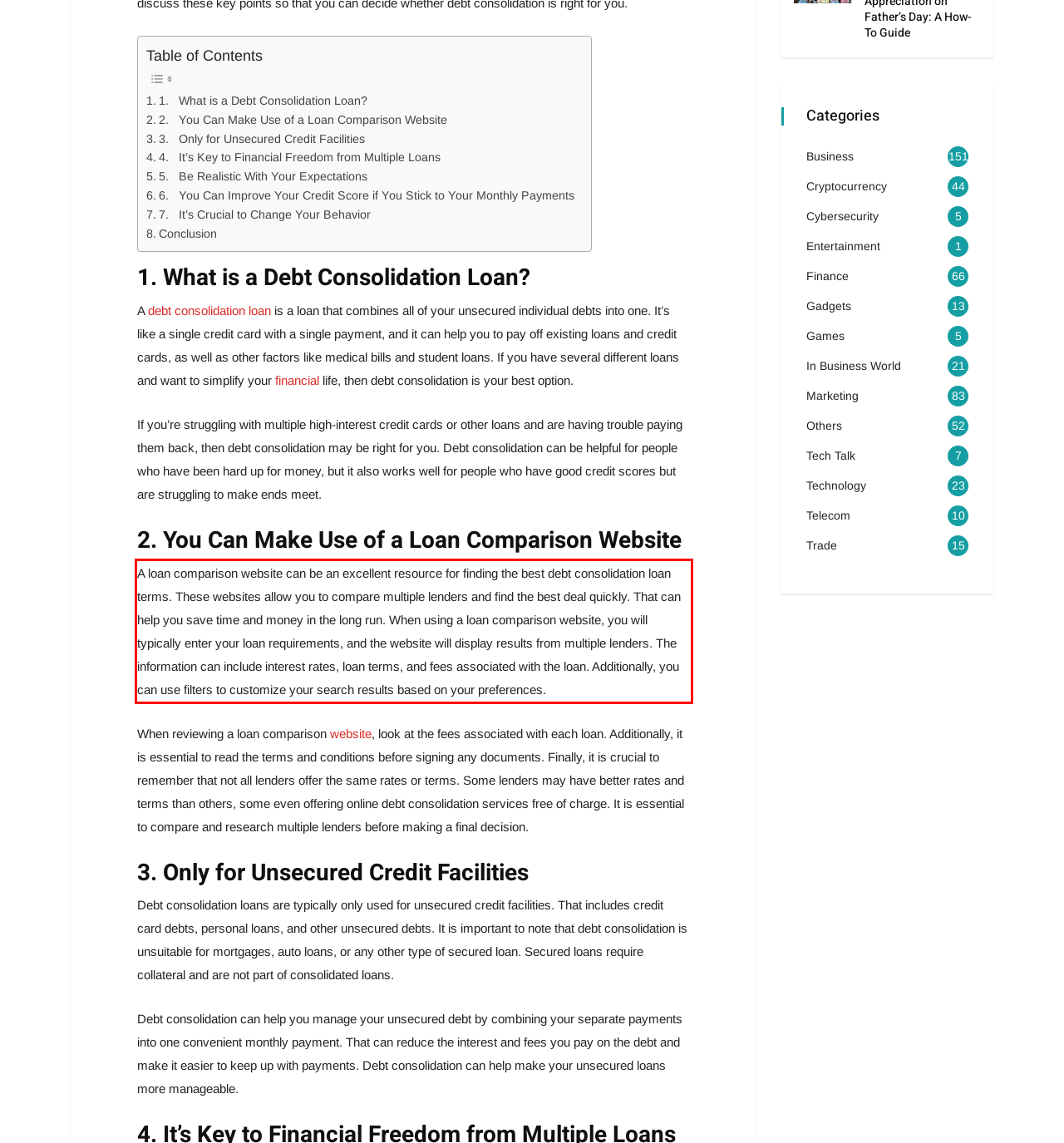Please analyze the provided webpage screenshot and perform OCR to extract the text content from the red rectangle bounding box.

A loan comparison website can be an excellent resource for finding the best debt consolidation loan terms. These websites allow you to compare multiple lenders and find the best deal quickly. That can help you save time and money in the long run. When using a loan comparison website, you will typically enter your loan requirements, and the website will display results from multiple lenders. The information can include interest rates, loan terms, and fees associated with the loan. Additionally, you can use filters to customize your search results based on your preferences.